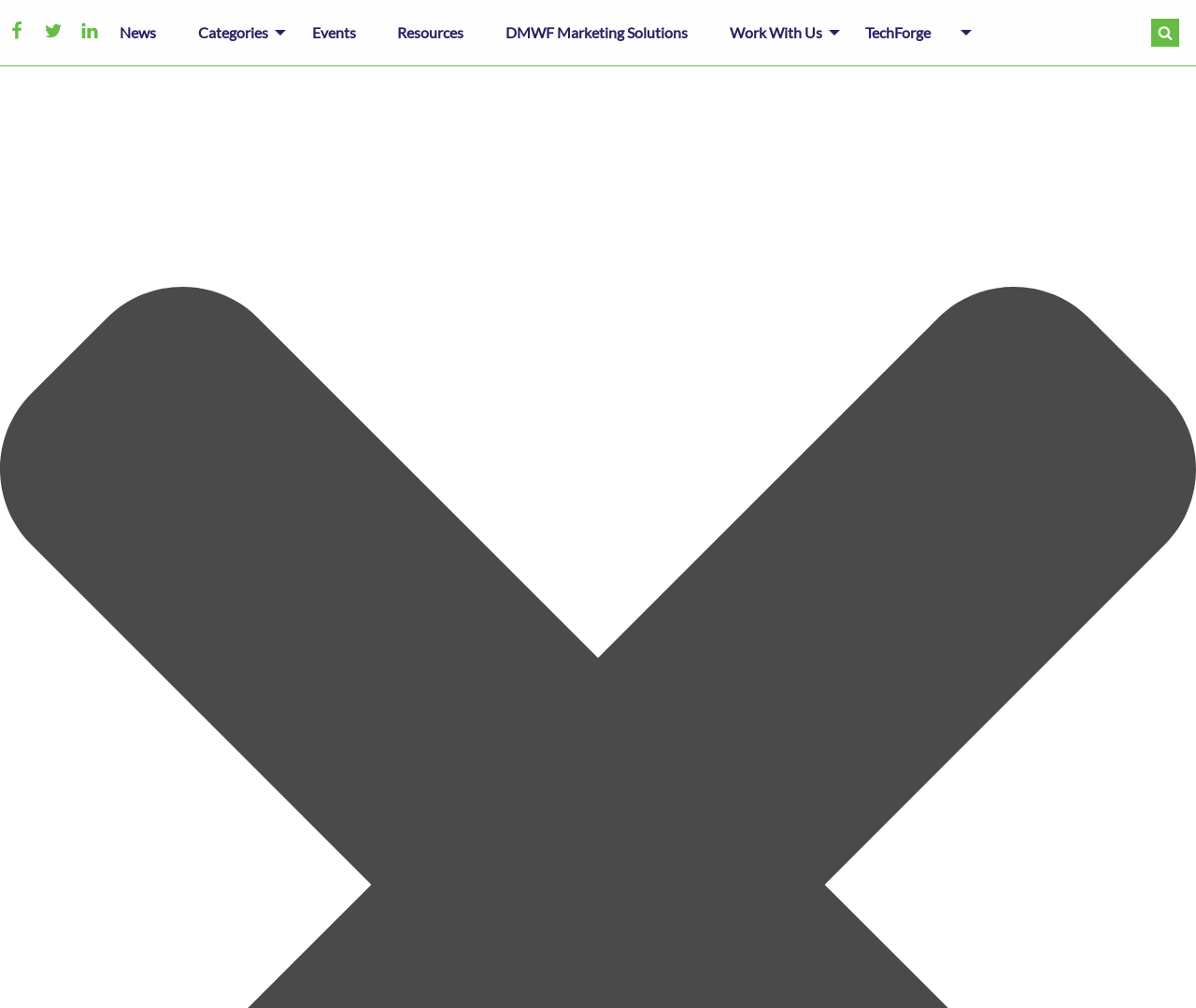Give an in-depth explanation of the webpage layout and content.

The webpage appears to be a news article or blog post discussing the benefits of subscription shopping services. The main content of the page is a single paragraph or article that starts with the sentence "Just 1% of consumers do not utilise subscription shopping services". 

At the top of the page, there are three links, 'a', 'b', and 'c', positioned horizontally and closely together. Below these links, there is a horizontal menubar with seven menu items: 'News', 'Categories', 'Events', 'Resources', 'DMWF Marketing Solutions', 'Work With Us', and 'TechForge'. These menu items are evenly spaced and take up most of the width of the page.

In the top-right corner of the page, there is a search bar with a searchbox labeled "Search for:" and a "GO" button. The search bar is relatively small and compact.

The overall layout of the page is simple and easy to navigate, with a clear focus on the main article content.